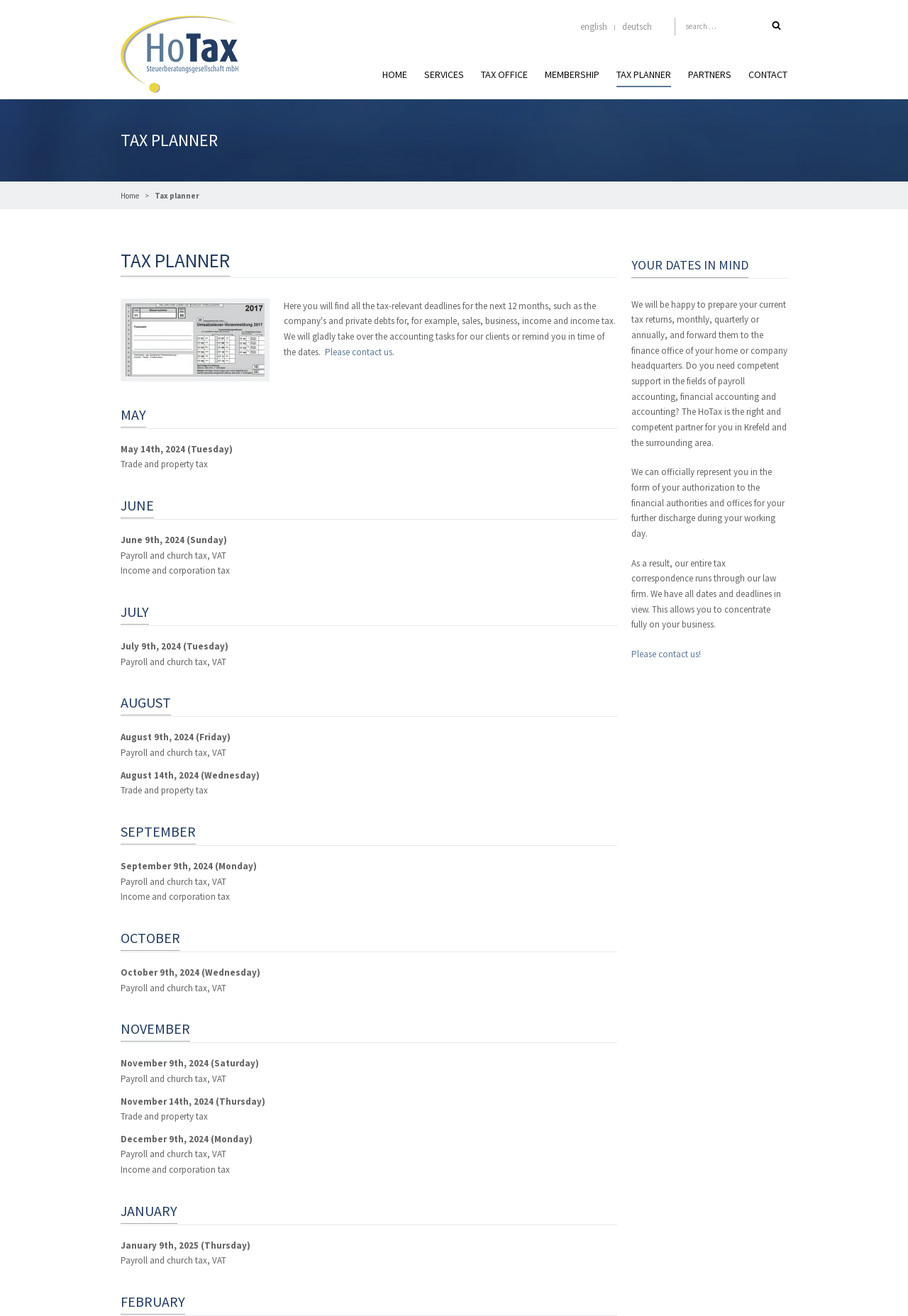Please provide a comprehensive answer to the question below using the information from the image: What service does the HoTax offer to its clients?

The HoTax offers tax return preparation services to its clients because the webpage mentions that it can prepare current tax returns, monthly, quarterly or annually, and forward them to the finance office of the client's home or company headquarters.